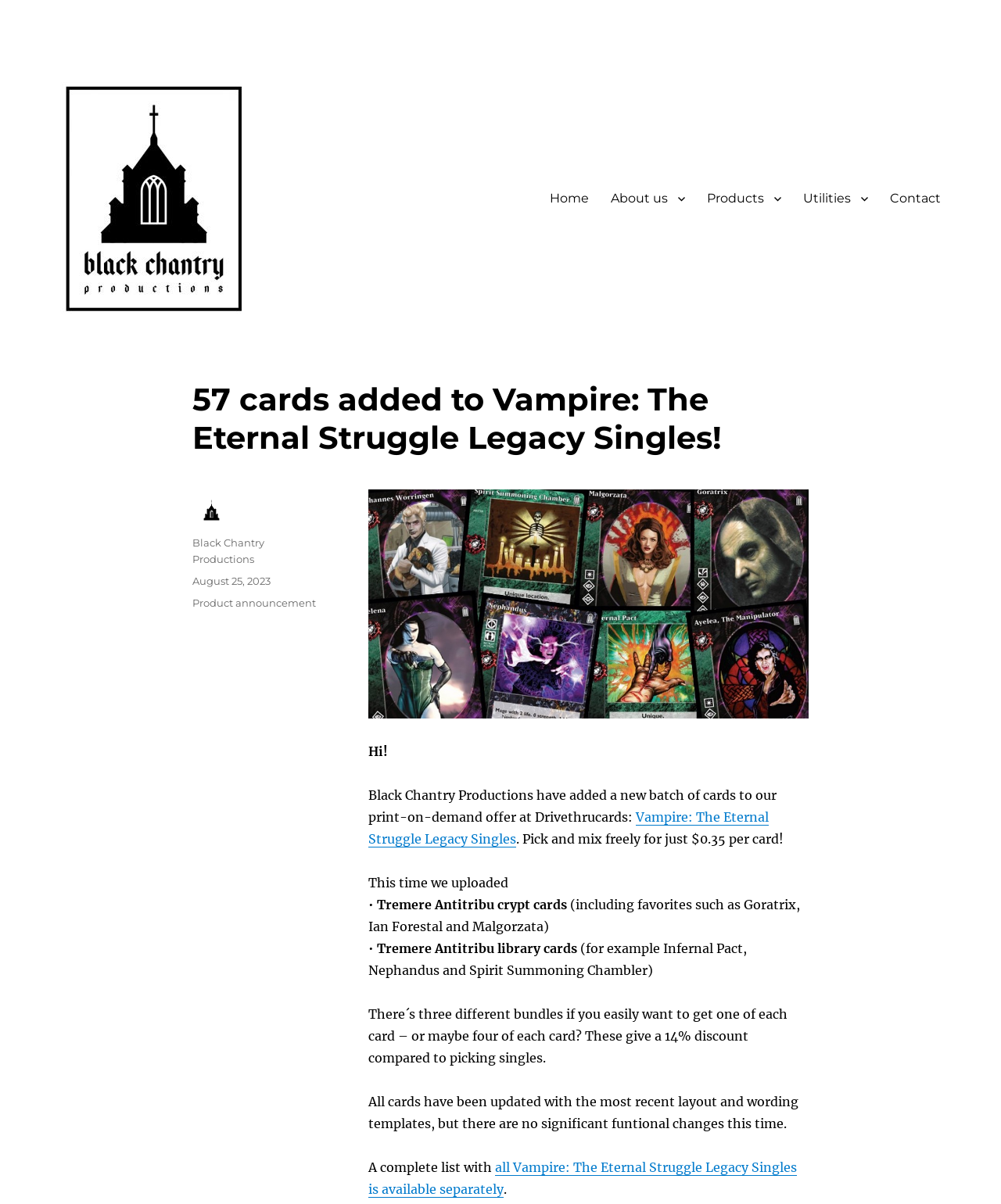Please provide a detailed answer to the question below based on the screenshot: 
When was the post published?

The date is mentioned in the footer section of the webpage, under the 'Posted on' label